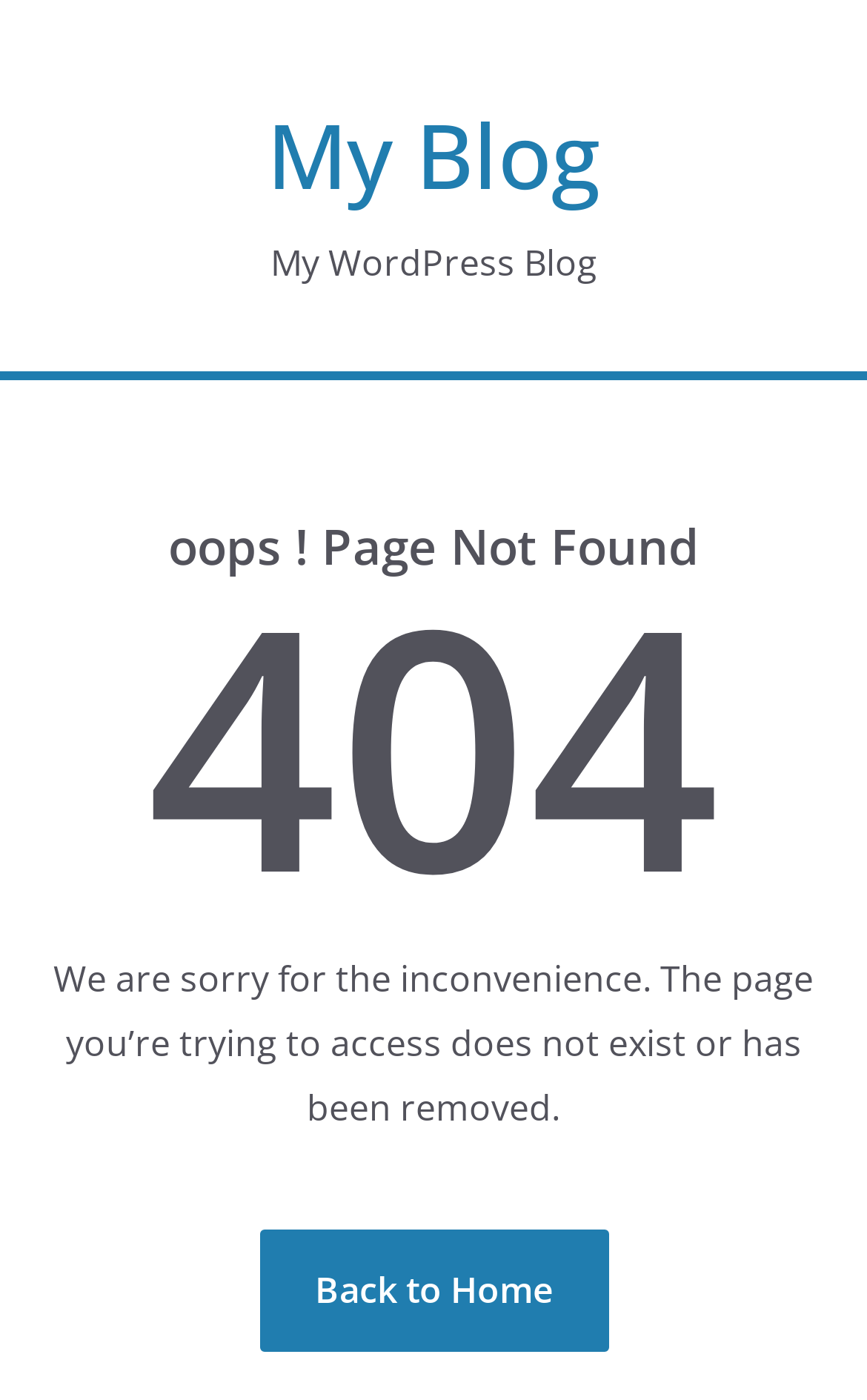What is the tone of the error message?
Can you offer a detailed and complete answer to this question?

The tone of the error message is apologetic, as indicated by the phrase 'We are sorry for the inconvenience' in the static text element, which conveys a sense of regret and politeness.